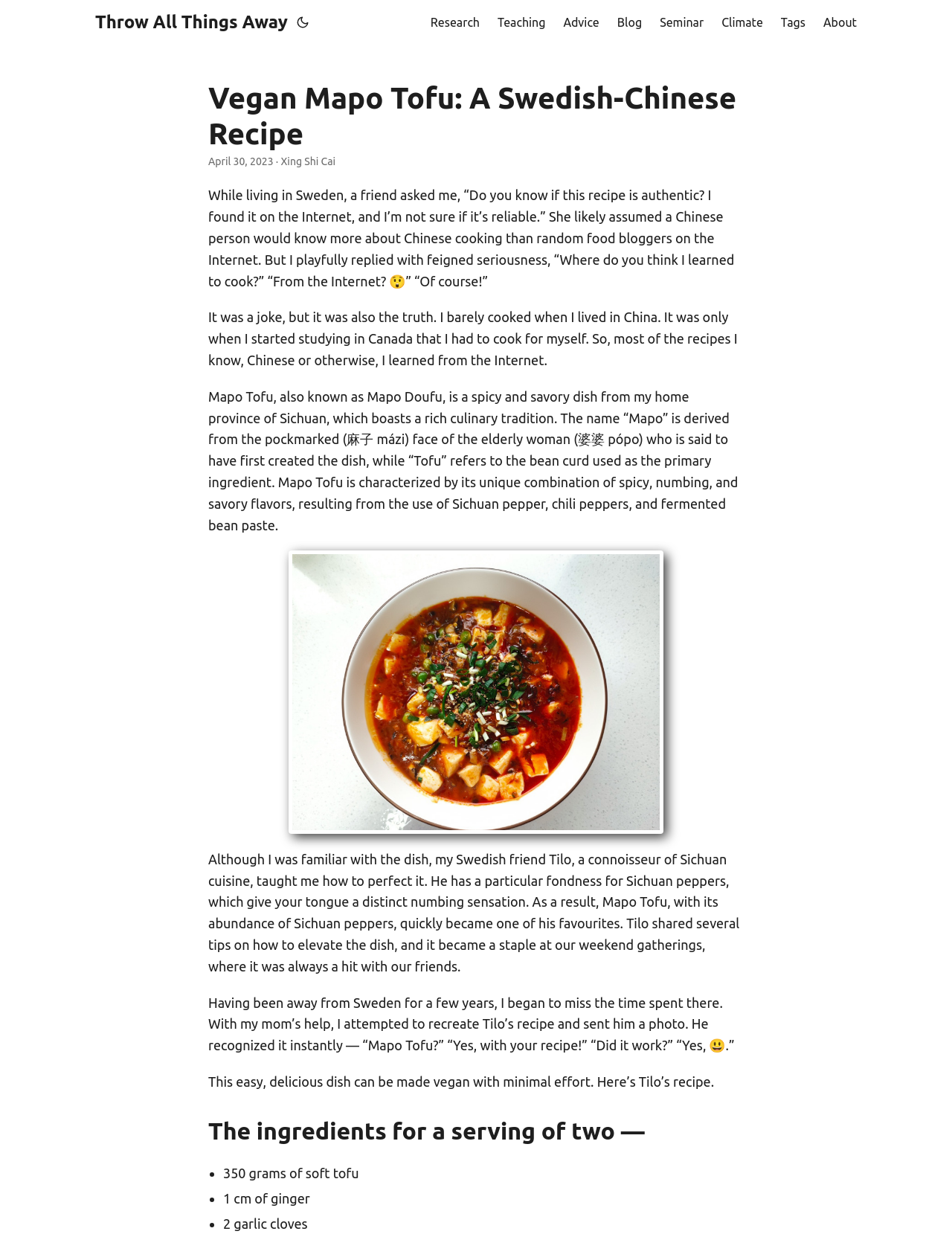Find the bounding box coordinates of the element to click in order to complete this instruction: "Click the 'Research' link". The bounding box coordinates must be four float numbers between 0 and 1, denoted as [left, top, right, bottom].

[0.452, 0.0, 0.504, 0.036]